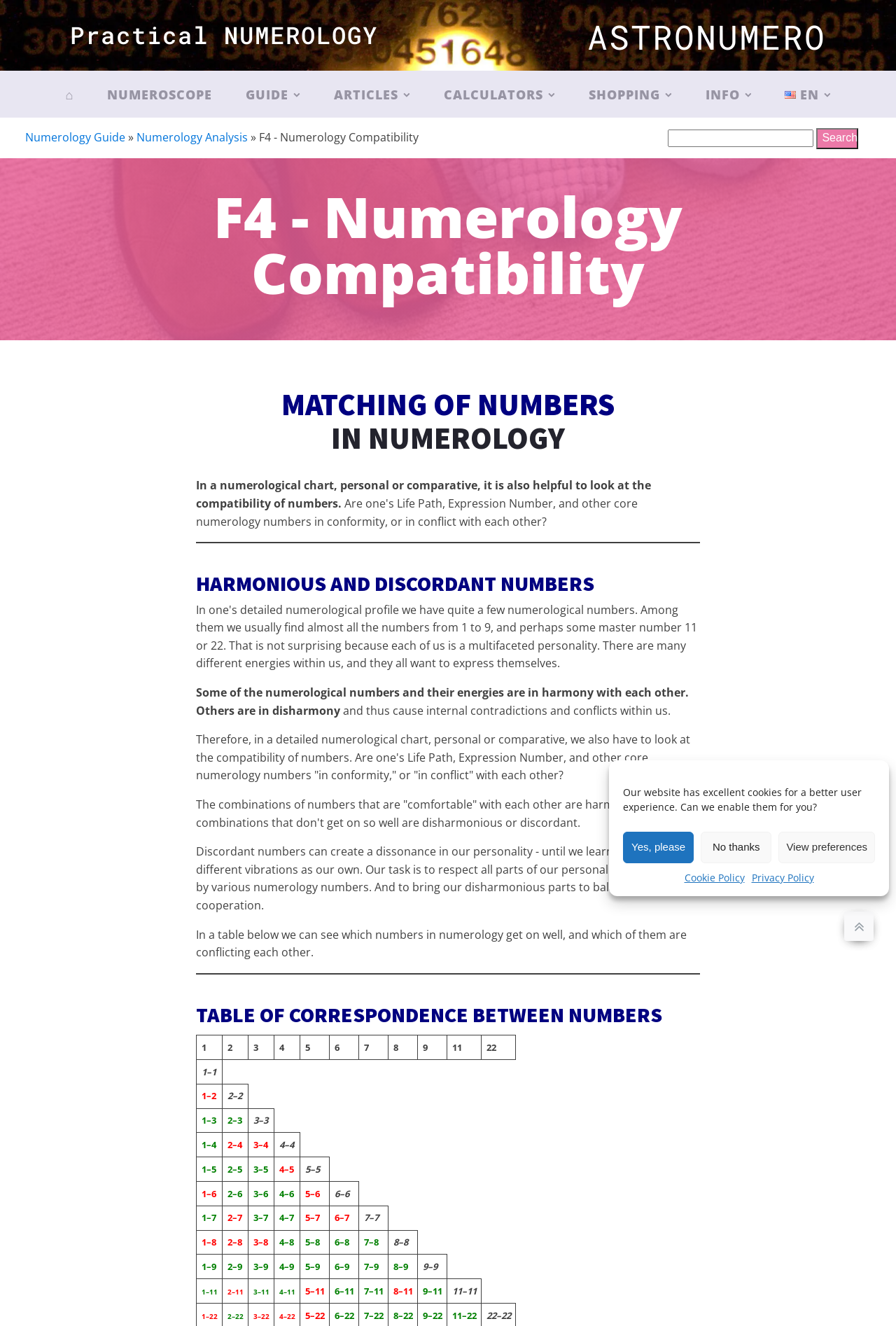What is the purpose of the table of correspondence between numbers?
Please answer the question with a single word or phrase, referencing the image.

To show which numbers get on well